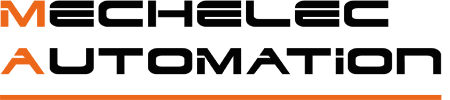What type of font is used for 'MECHELEC'?
Look at the screenshot and provide an in-depth answer.

The caption describes the logo where the word 'MECHELEC' is styled in a strong black typeface, indicating a bold and modern font style.